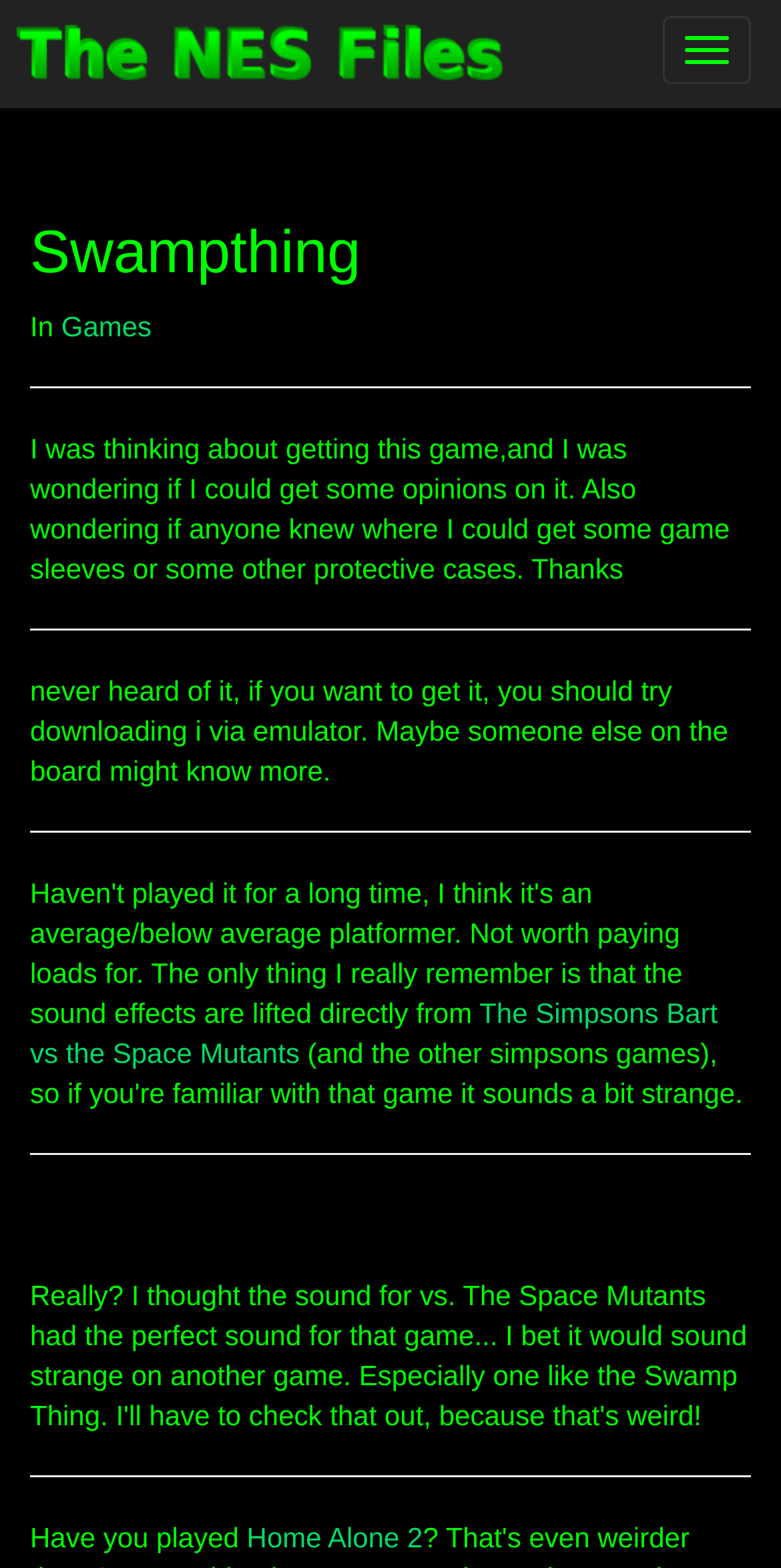Using floating point numbers between 0 and 1, provide the bounding box coordinates in the format (top-left x, top-left y, bottom-right x, bottom-right y). Locate the UI element described here: “Early Childhood Development”

None